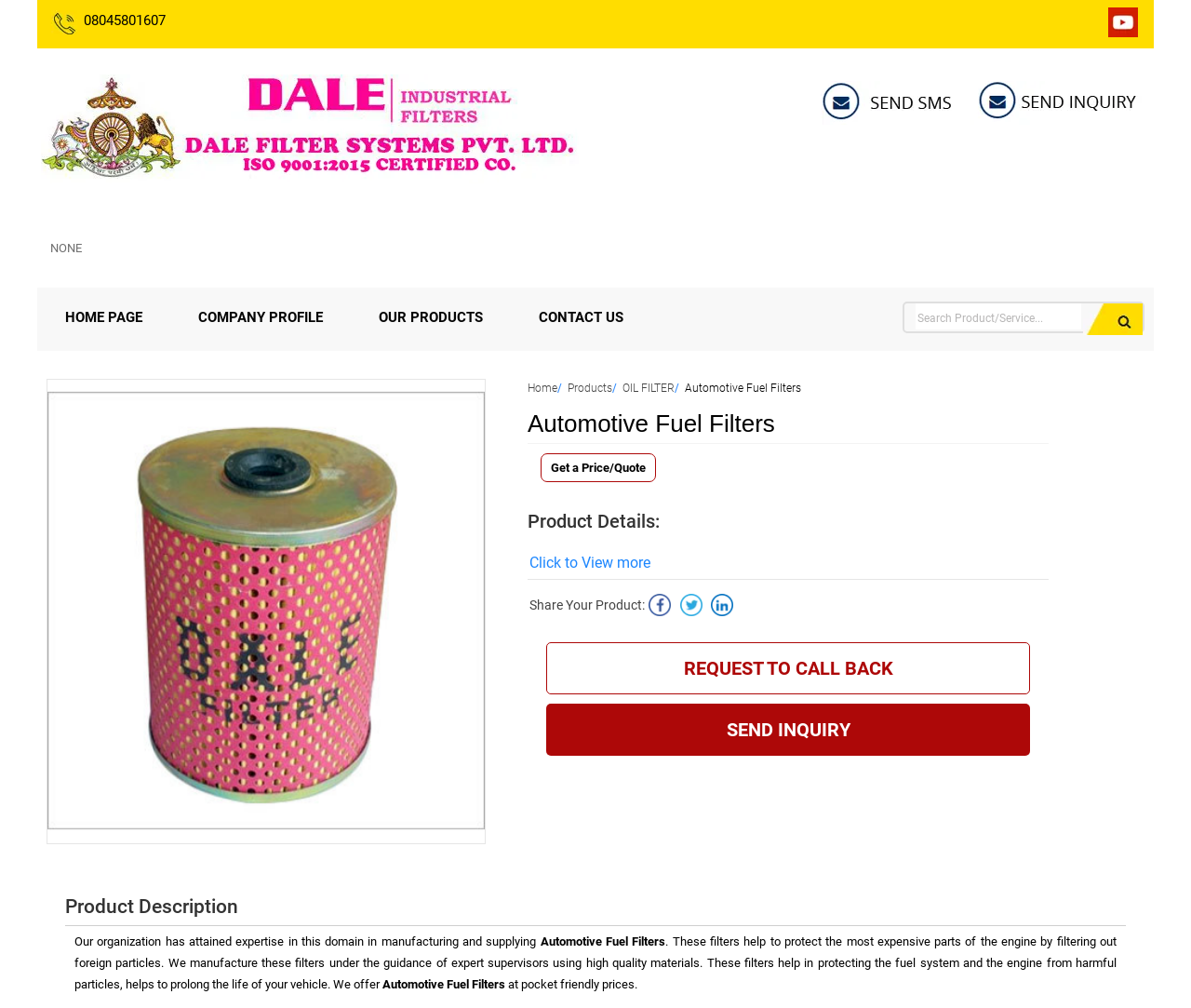Give a short answer using one word or phrase for the question:
What is the phone number displayed on the webpage?

08045801607